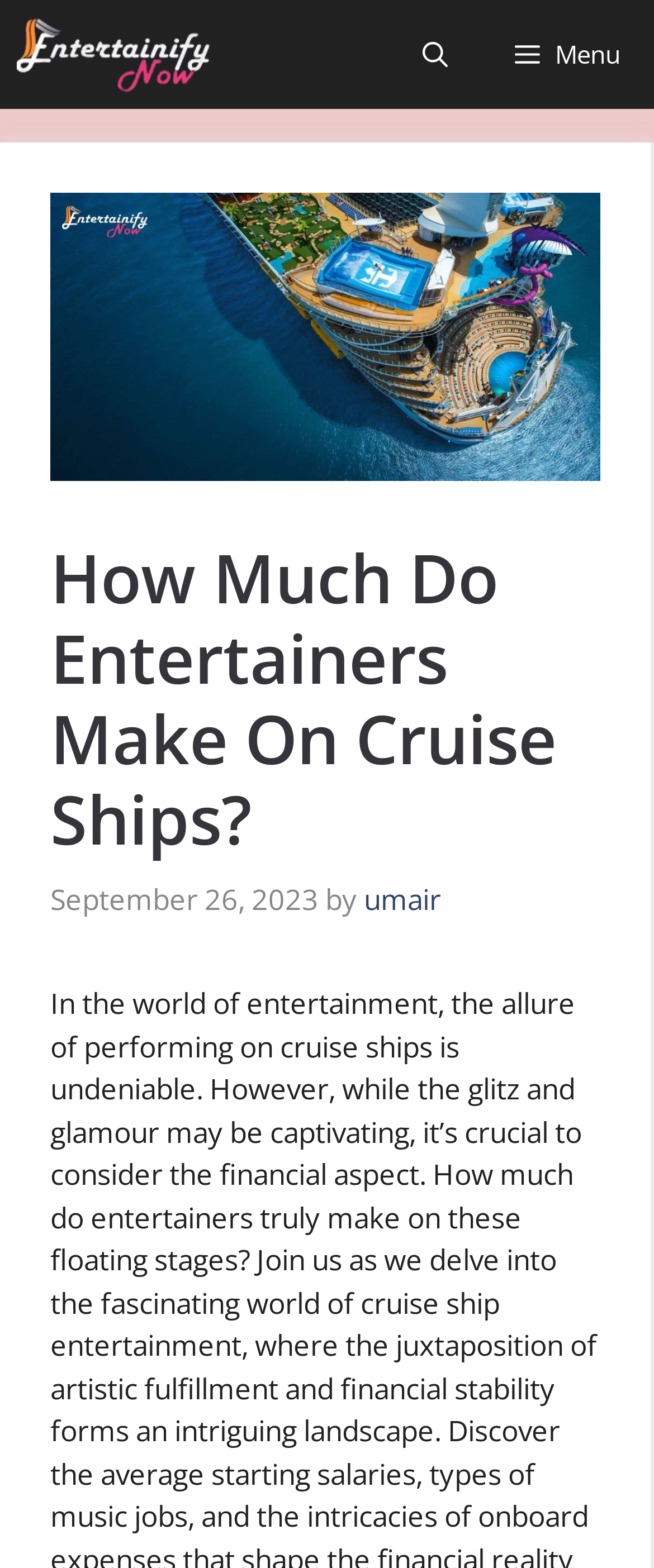Identify the first-level heading on the webpage and generate its text content.

How Much Do Entertainers Make On Cruise Ships?